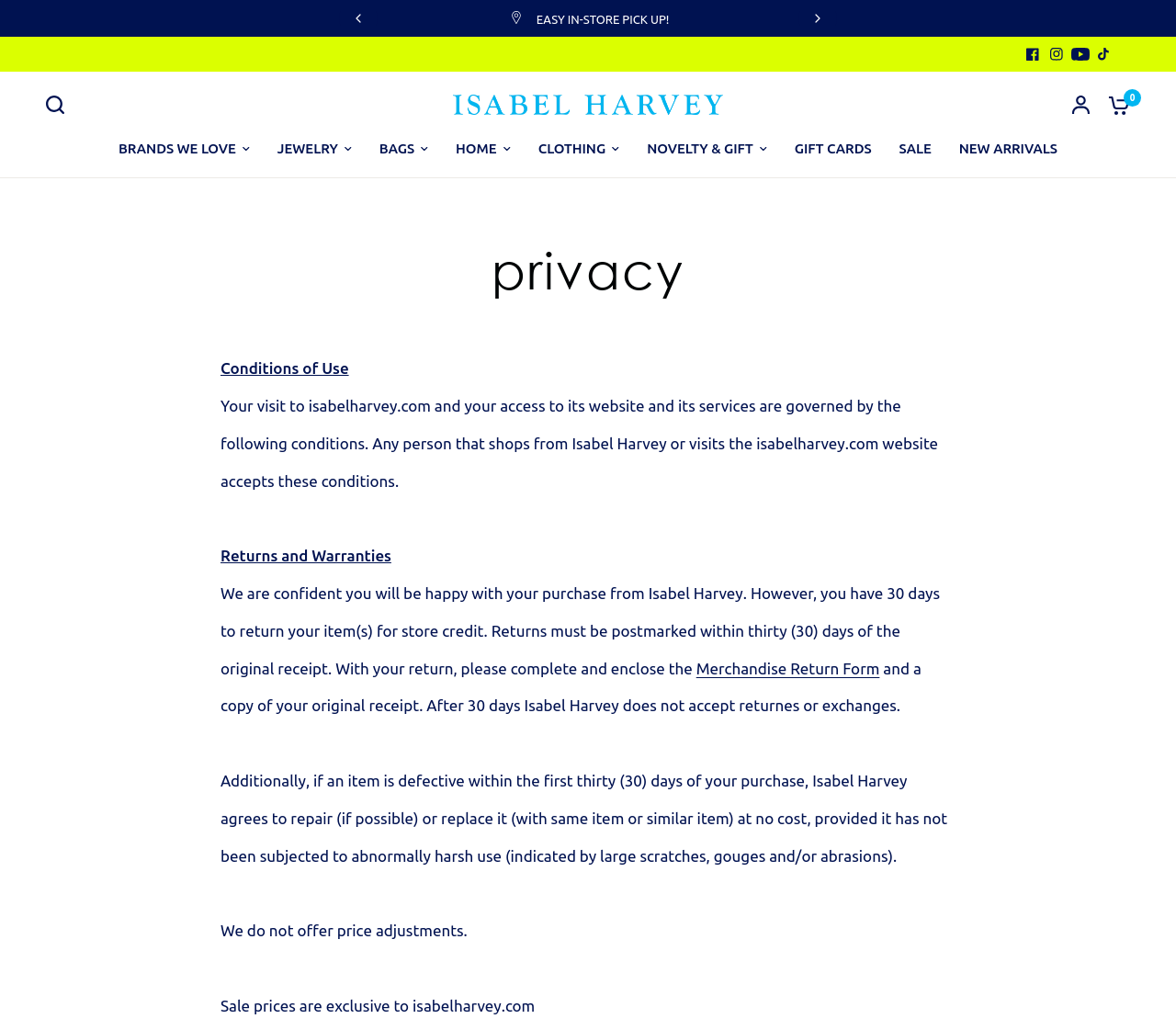Determine the bounding box coordinates of the target area to click to execute the following instruction: "Visit Facebook page."

[0.868, 0.041, 0.888, 0.064]